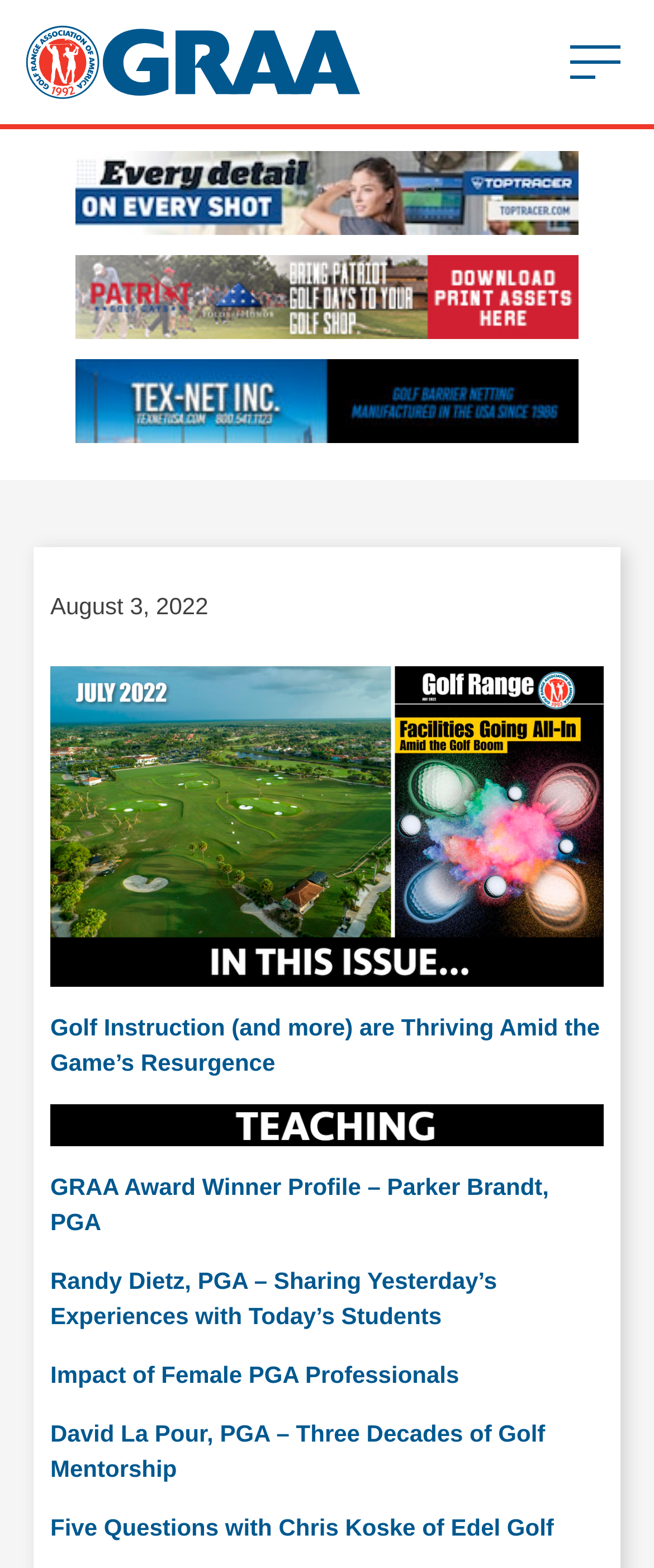Locate the bounding box coordinates of the clickable element to fulfill the following instruction: "learn about David La Pour, PGA’s three decades of golf mentorship". Provide the coordinates as four float numbers between 0 and 1 in the format [left, top, right, bottom].

[0.077, 0.905, 0.834, 0.945]